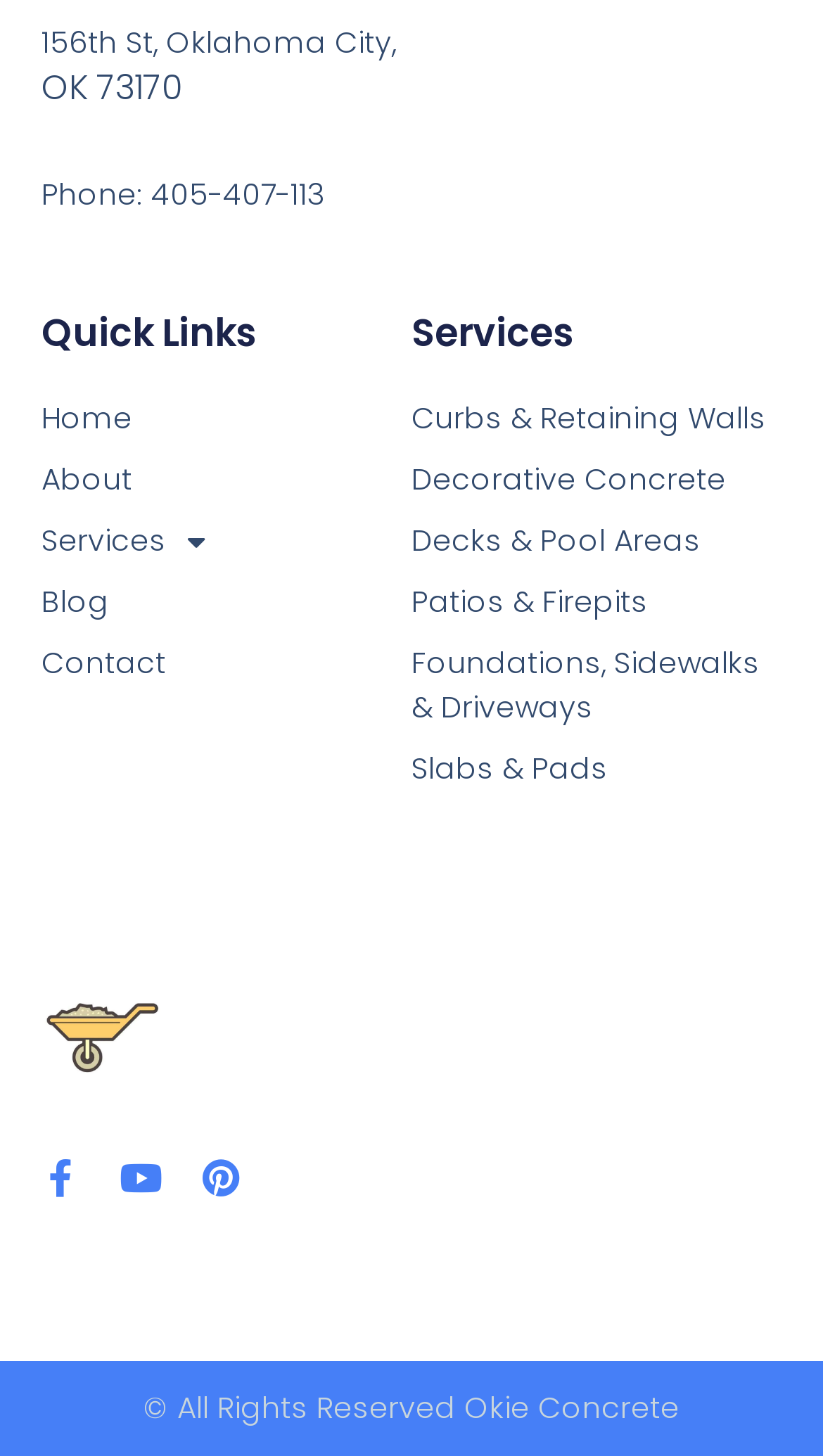Find the bounding box coordinates of the clickable element required to execute the following instruction: "Call the phone number". Provide the coordinates as four float numbers between 0 and 1, i.e., [left, top, right, bottom].

[0.05, 0.118, 0.95, 0.149]